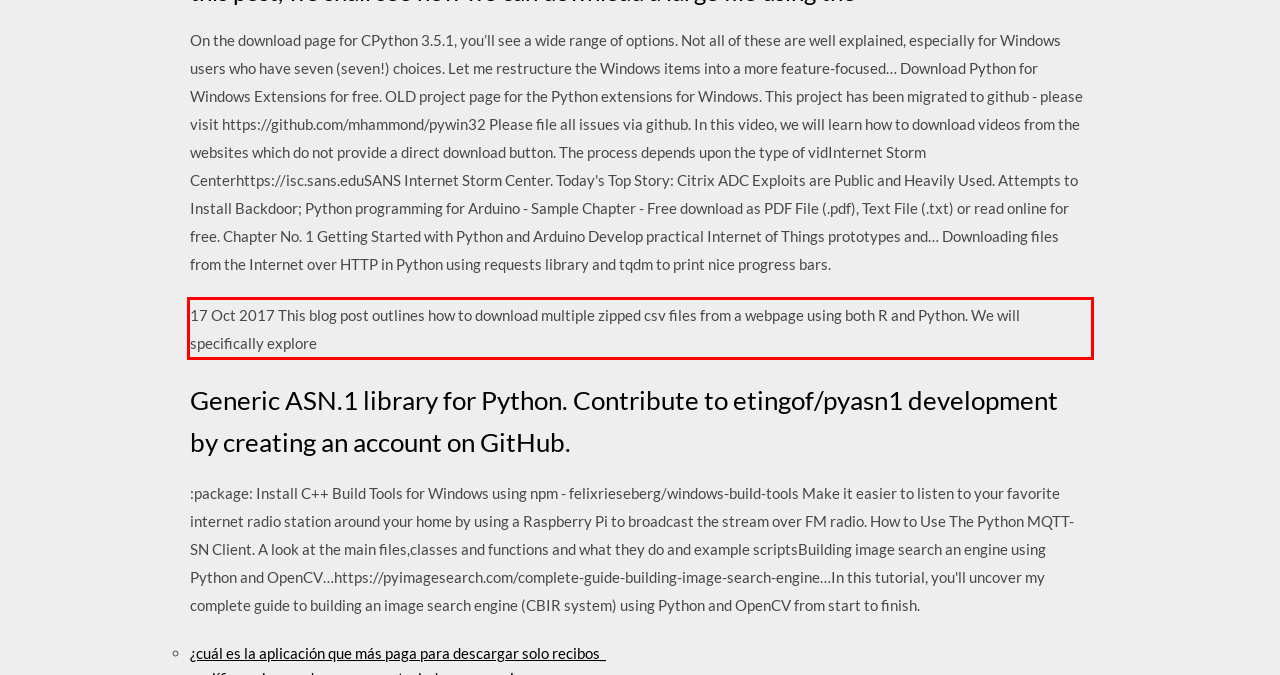You are provided with a screenshot of a webpage that includes a red bounding box. Extract and generate the text content found within the red bounding box.

17 Oct 2017 This blog post outlines how to download multiple zipped csv files from a webpage using both R and Python. We will specifically explore